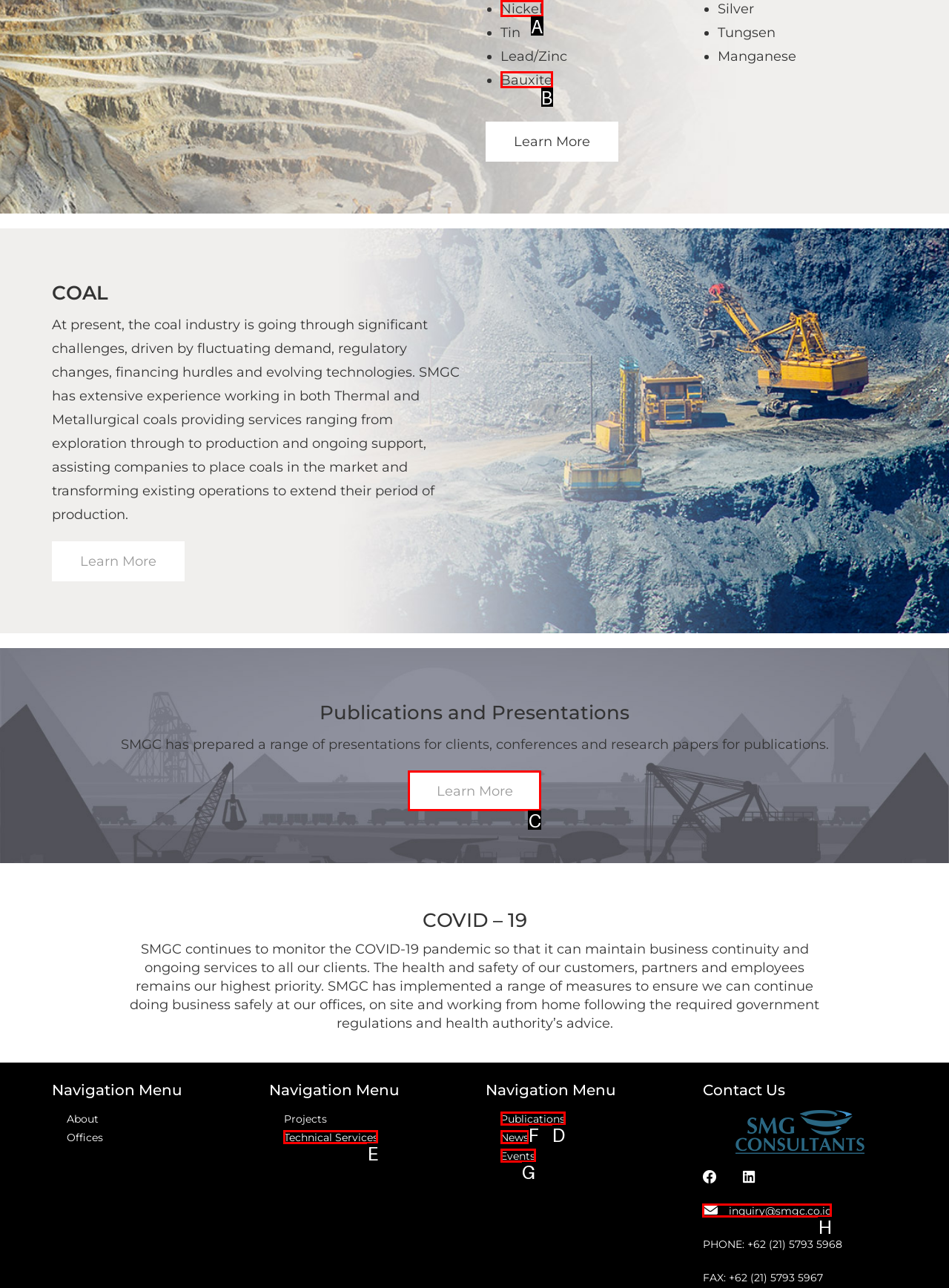Determine the UI element that matches the description: Technical Services
Answer with the letter from the given choices.

E